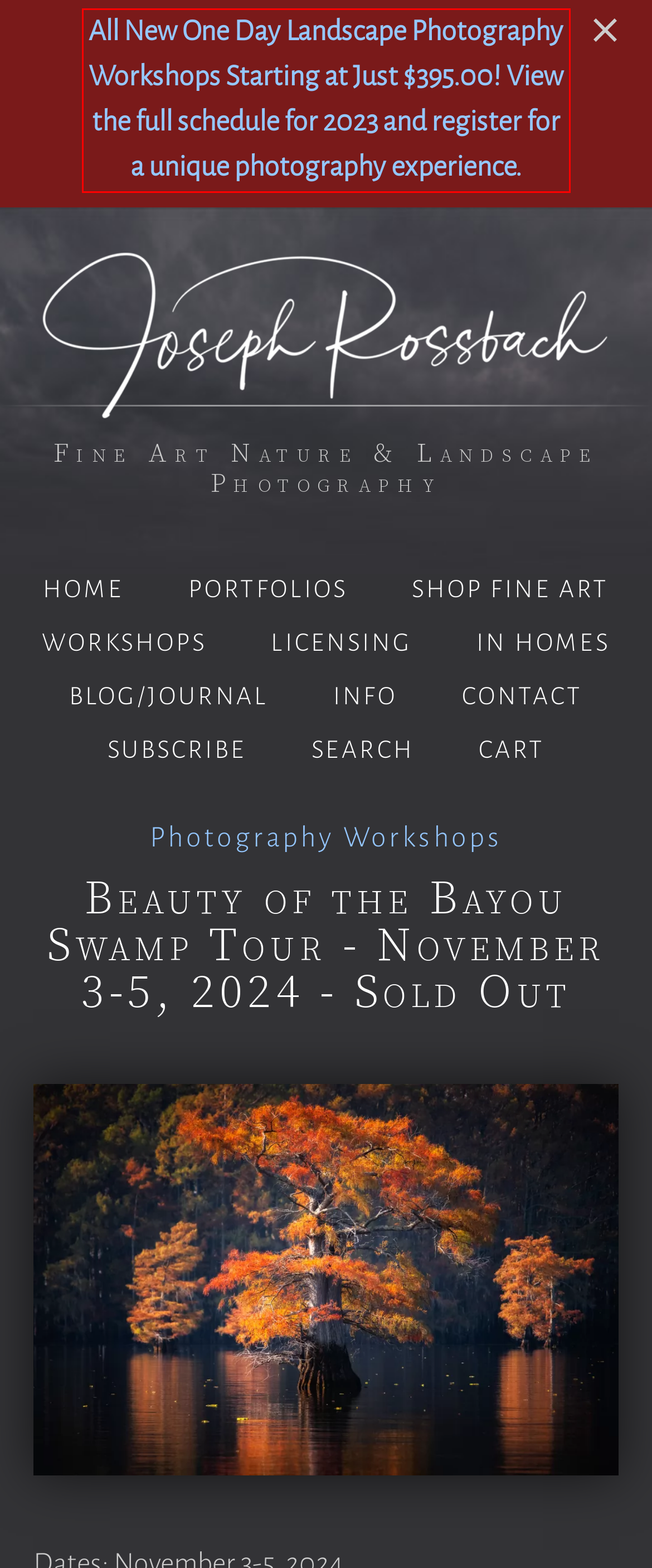Analyze the screenshot of the webpage that features a red bounding box and recognize the text content enclosed within this red bounding box.

All New One Day Landscape Photography Workshops Starting at Just $395.00! View the full schedule for 2023 and register for a unique photography experience.